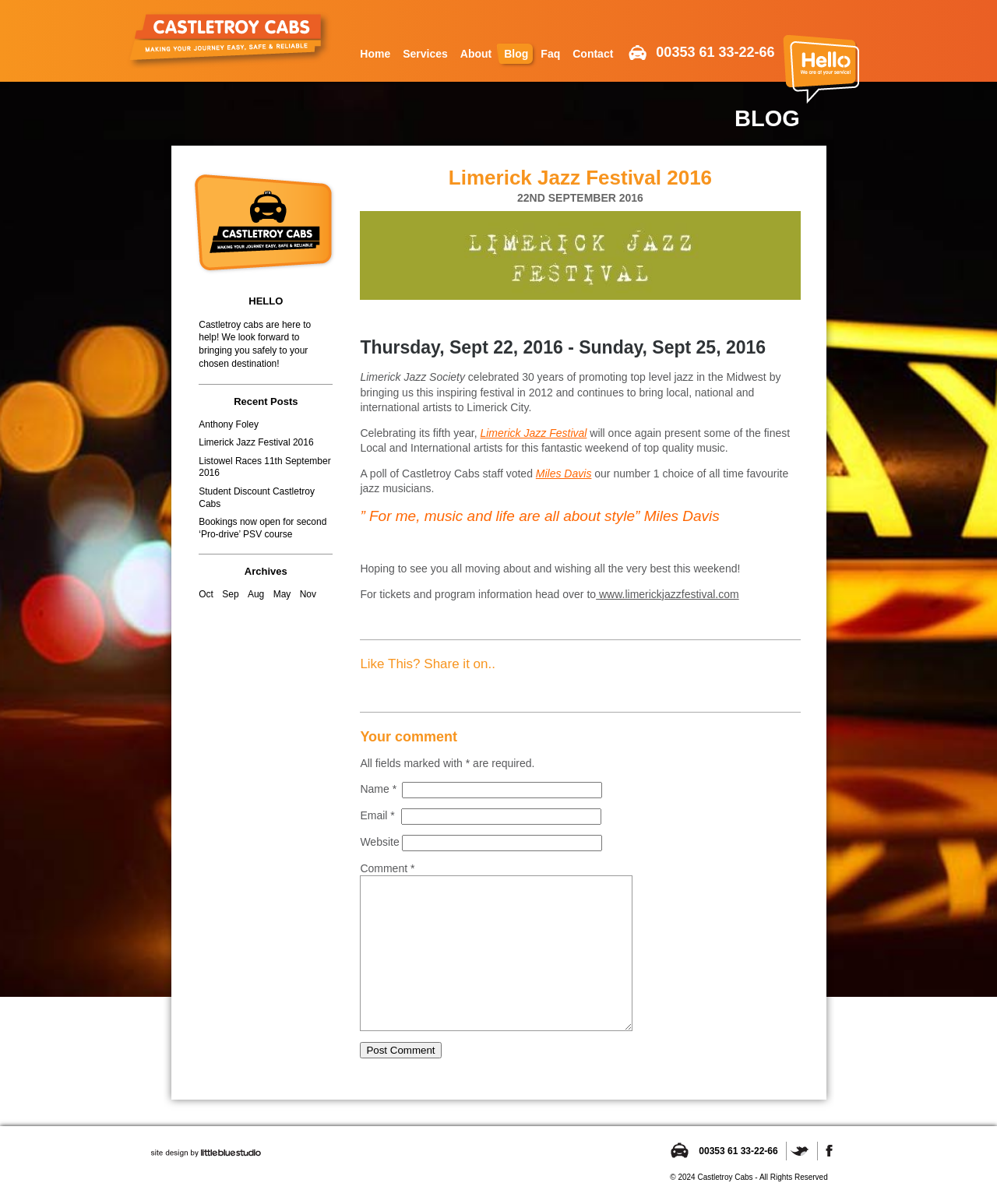Bounding box coordinates are specified in the format (top-left x, top-left y, bottom-right x, bottom-right y). All values are floating point numbers bounded between 0 and 1. Please provide the bounding box coordinate of the region this sentence describes: parent_node: Email * name="email"

[0.402, 0.671, 0.603, 0.685]